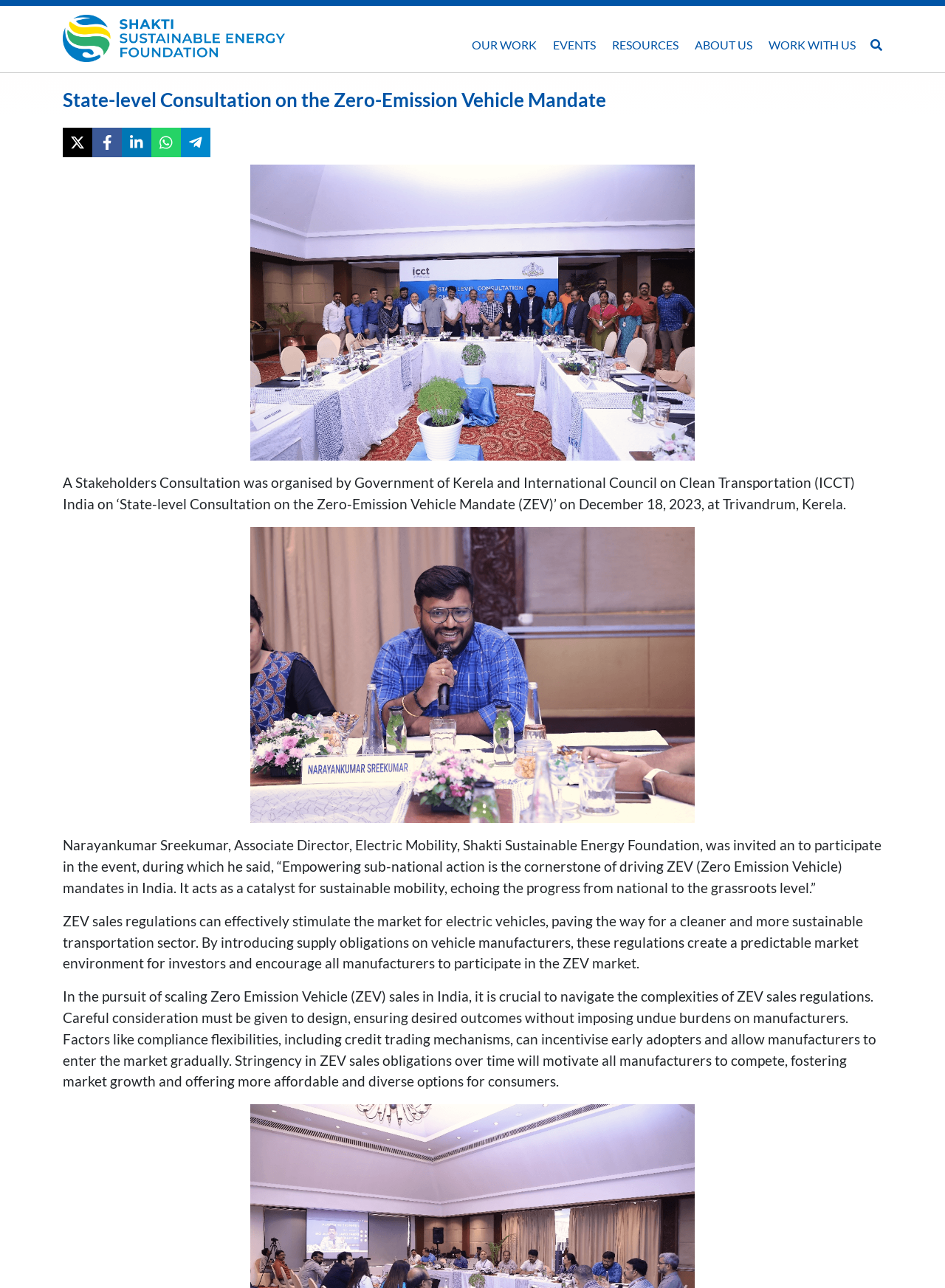Please find the bounding box coordinates of the element that you should click to achieve the following instruction: "Click on OUR WORK". The coordinates should be presented as four float numbers between 0 and 1: [left, top, right, bottom].

[0.491, 0.019, 0.575, 0.051]